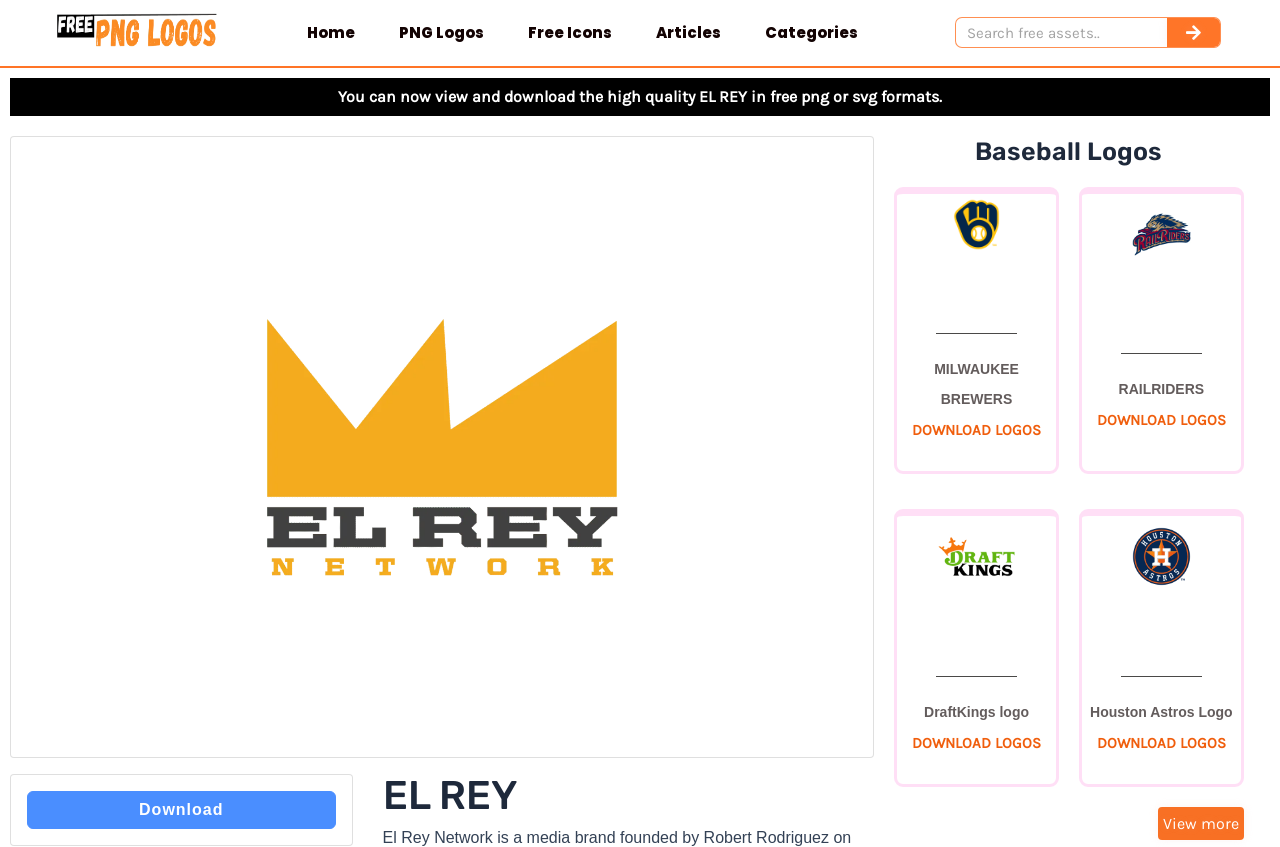Extract the bounding box coordinates of the UI element described: "Houston Astros Logo". Provide the coordinates in the format [left, top, right, bottom] with values ranging from 0 to 1.

[0.852, 0.831, 0.963, 0.85]